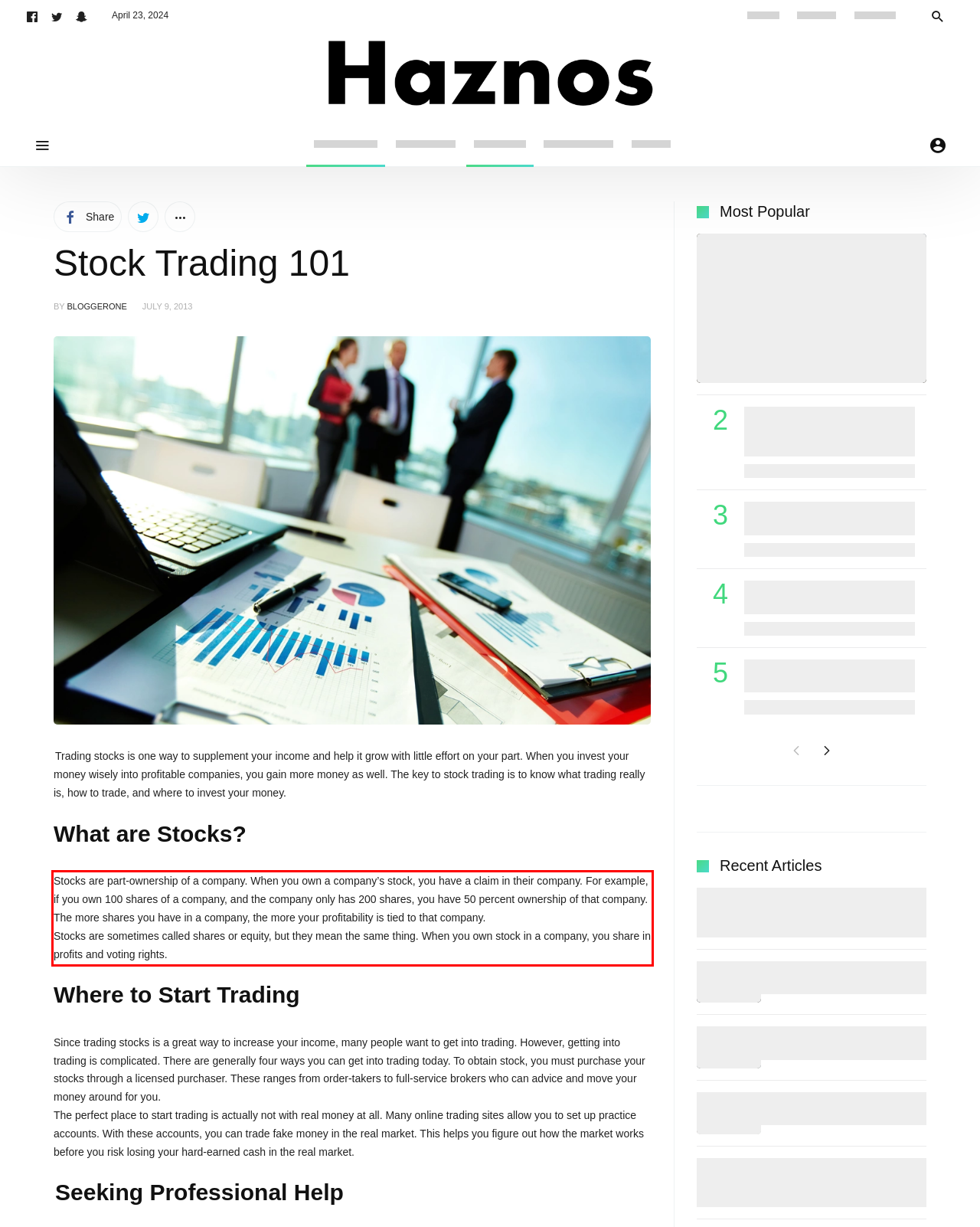From the screenshot of the webpage, locate the red bounding box and extract the text contained within that area.

Stocks are part-ownership of a company. When you own a company’s stock, you have a claim in their company. For example, if you own 100 shares of a company, and the company only has 200 shares, you have 50 percent ownership of that company. The more shares you have in a company, the more your profitability is tied to that company. Stocks are sometimes called shares or equity, but they mean the same thing. When you own stock in a company, you share in profits and voting rights.